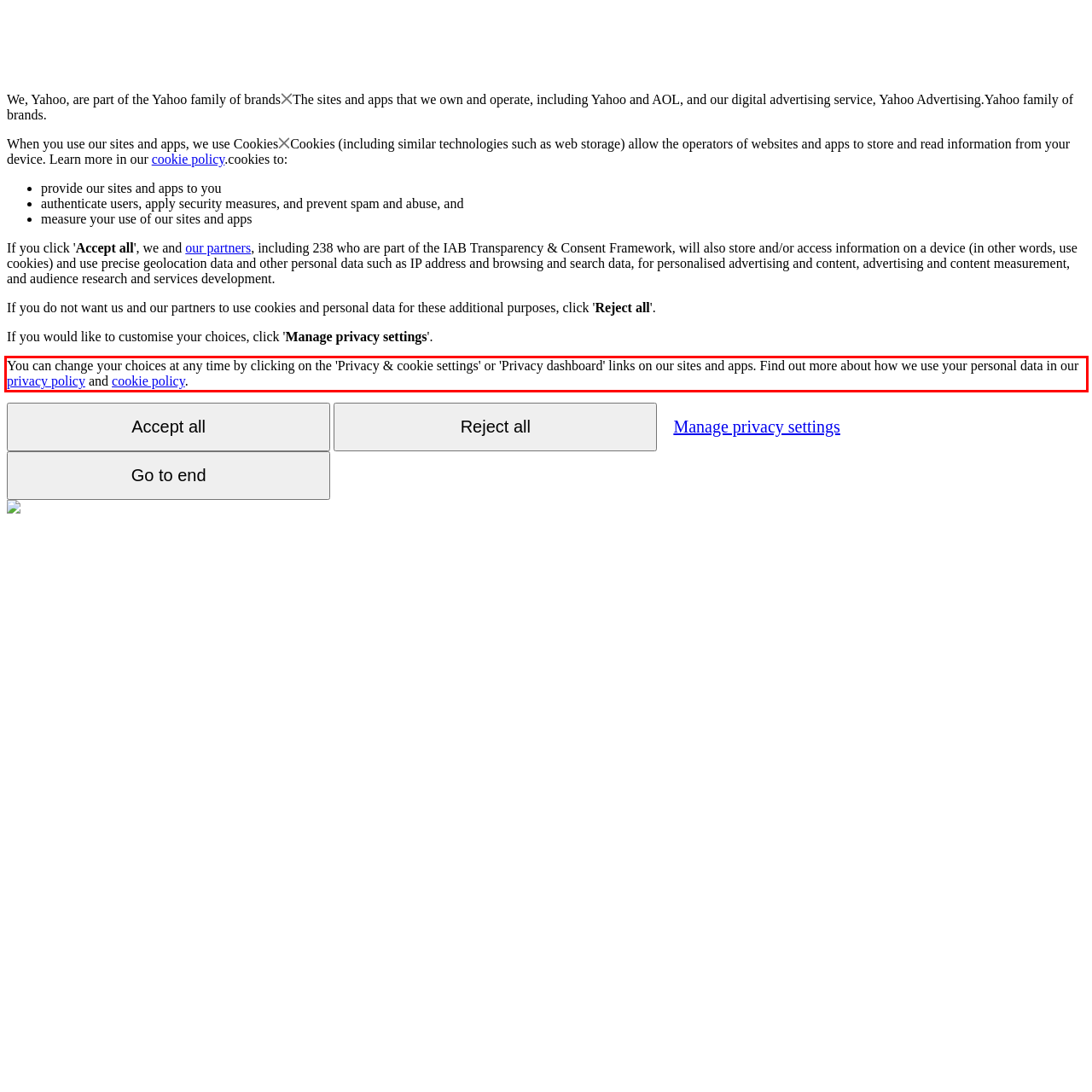Analyze the screenshot of the webpage and extract the text from the UI element that is inside the red bounding box.

You can change your choices at any time by clicking on the 'Privacy & cookie settings' or 'Privacy dashboard' links on our sites and apps. Find out more about how we use your personal data in our privacy policy and cookie policy.